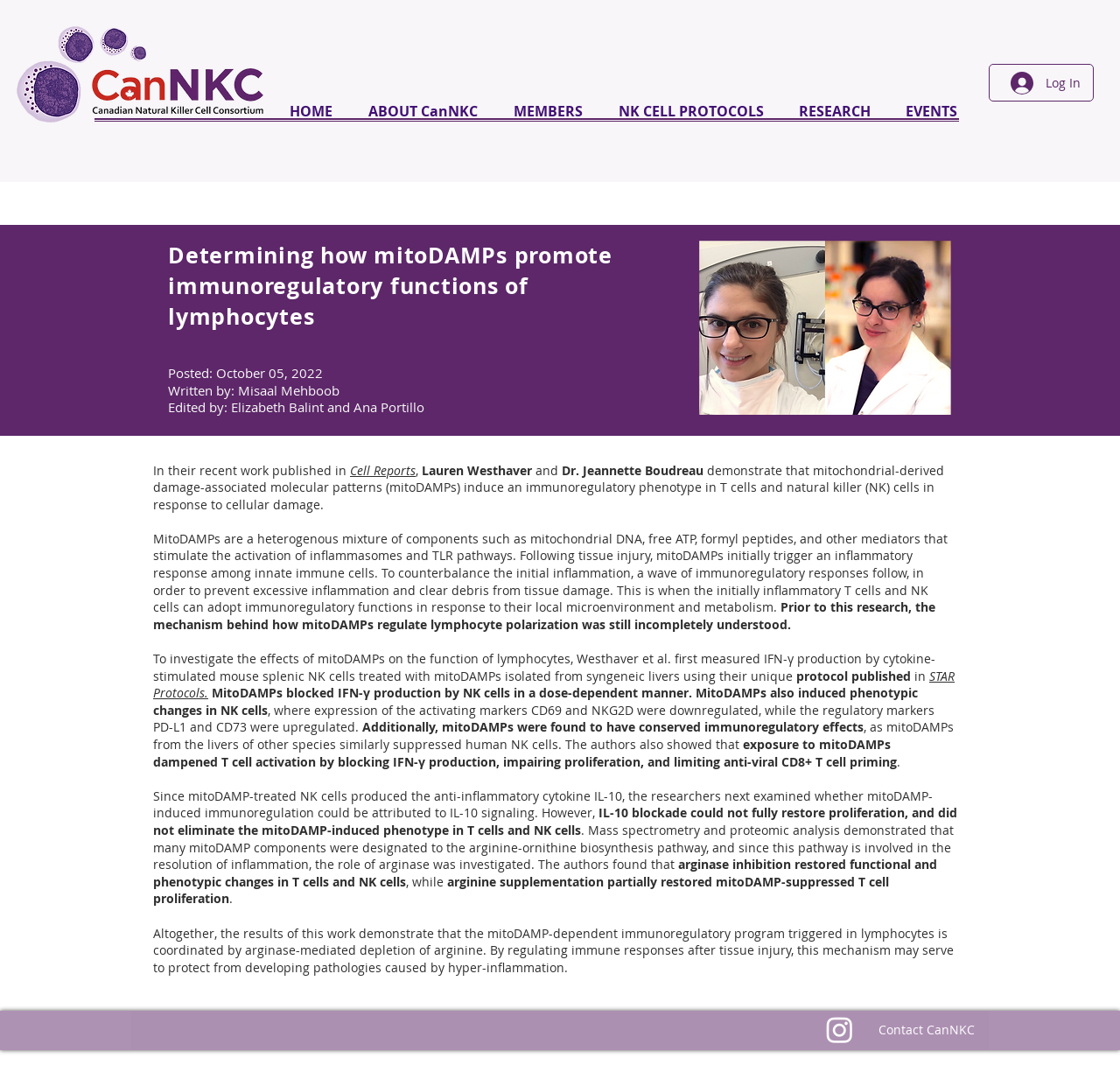Please locate the UI element described by "NK CELL PROTOCOLS" and provide its bounding box coordinates.

[0.536, 0.094, 0.698, 0.111]